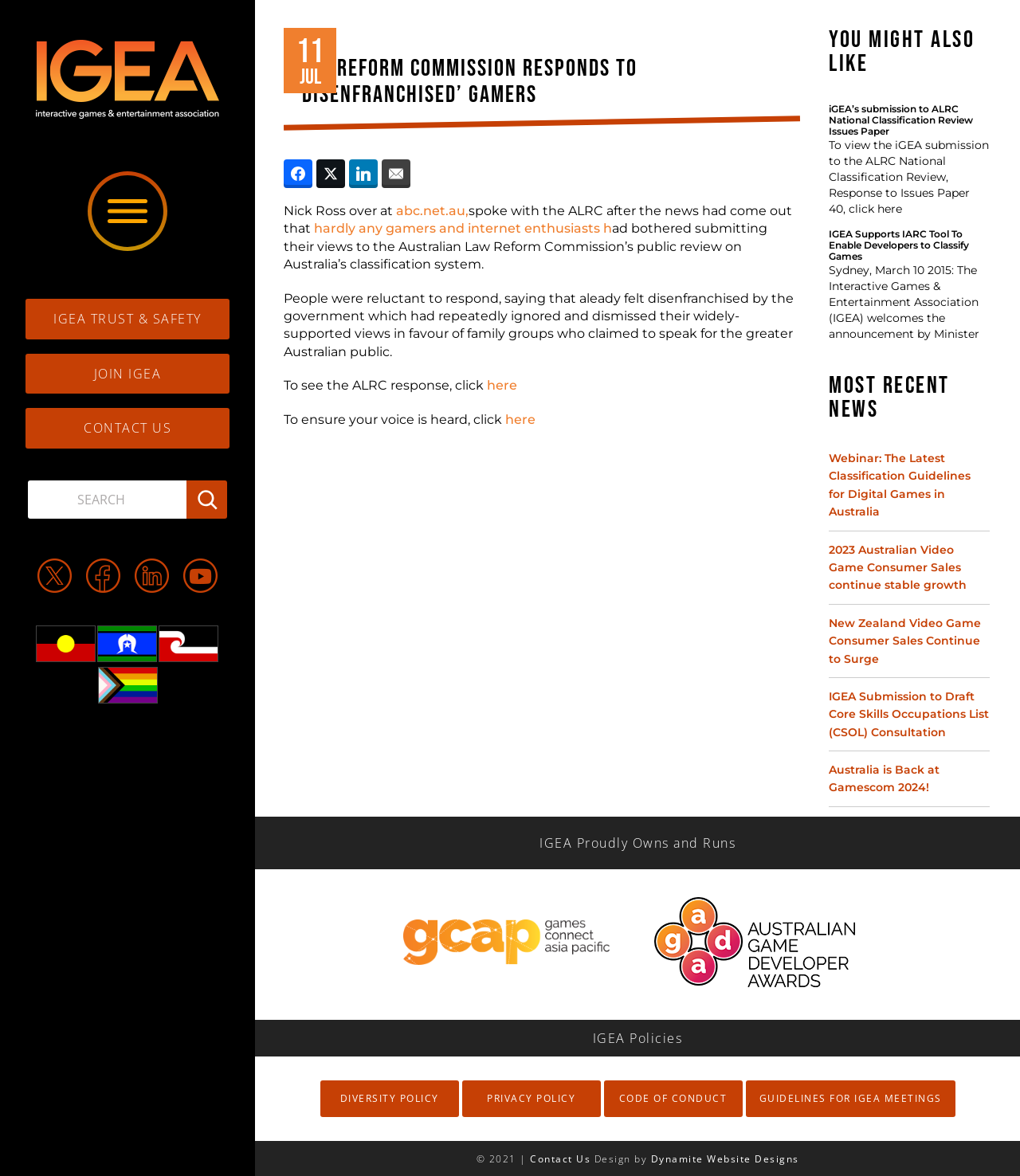What is the name of the flag on the top-right corner?
Examine the image closely and answer the question with as much detail as possible.

The flag on the top-right corner of the webpage is the Pride Flag, which is an image element with a bounding box coordinate of [0.096, 0.568, 0.154, 0.598].